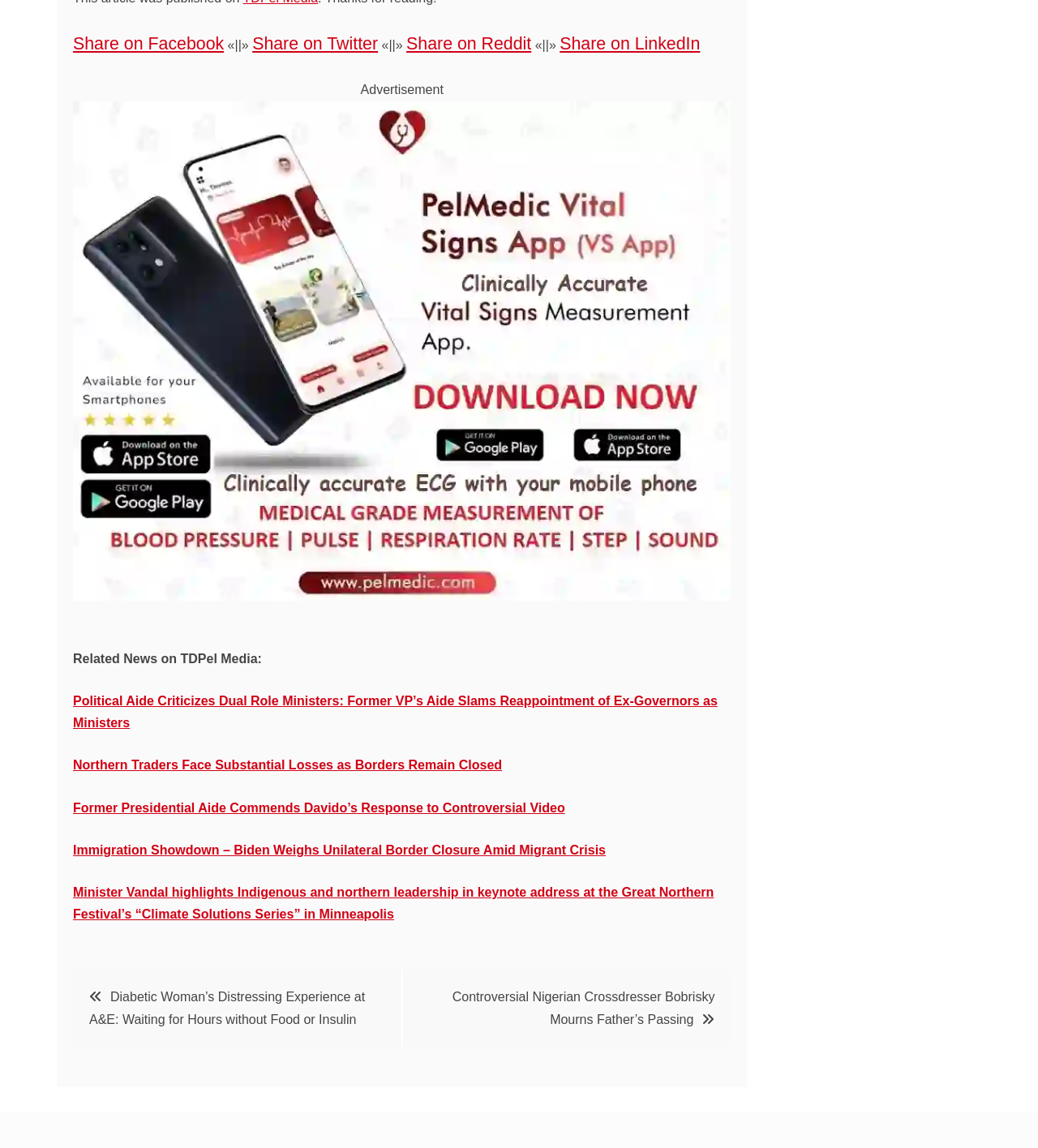Determine the bounding box for the UI element that matches this description: "Share on Reddit".

[0.391, 0.03, 0.512, 0.047]